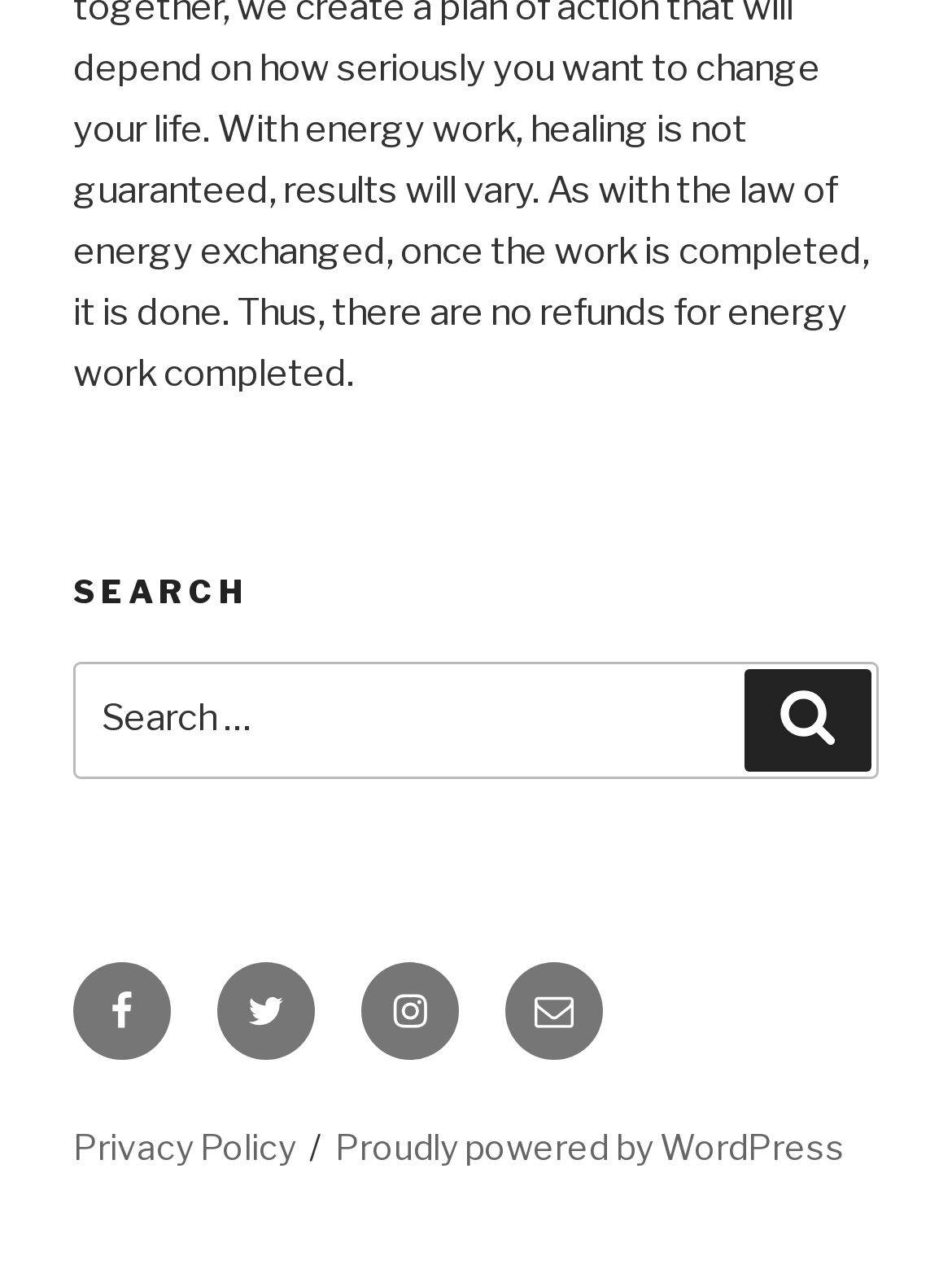What is the text of the link below the social media links?
Please elaborate on the answer to the question with detailed information.

I looked at the link elements below the navigation element with the description 'Footer Social Links Menu' and found a link element with the text 'Privacy Policy'.